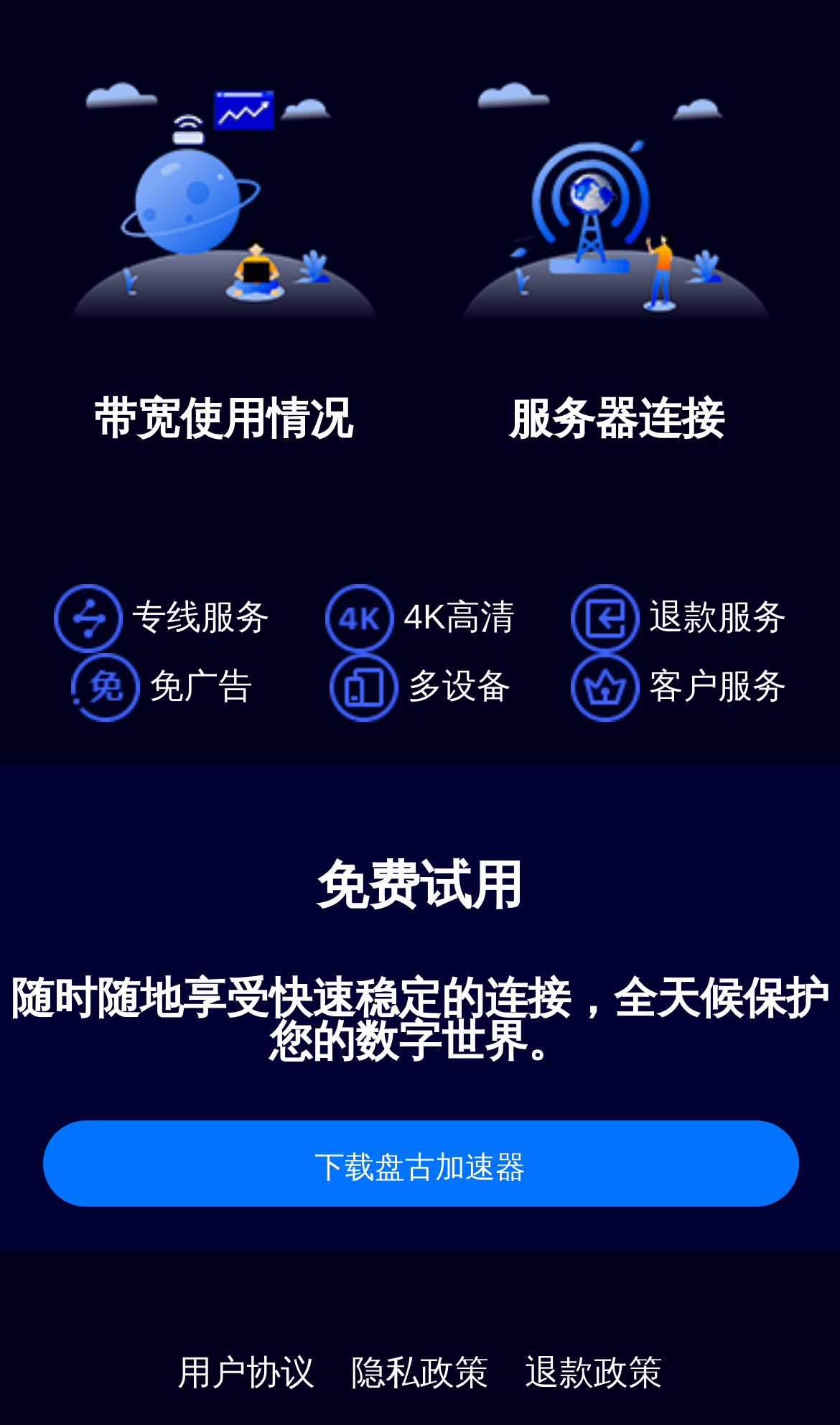Based on the image, provide a detailed and complete answer to the question: 
What is the call-to-action button on the webpage?

The call-to-action button on the webpage is '下载盘古加速器' which is a Chinese phrase that translates to 'Download Panguso Accelerator' in English. This can be inferred from the button element with the text '下载盘古加速器'.